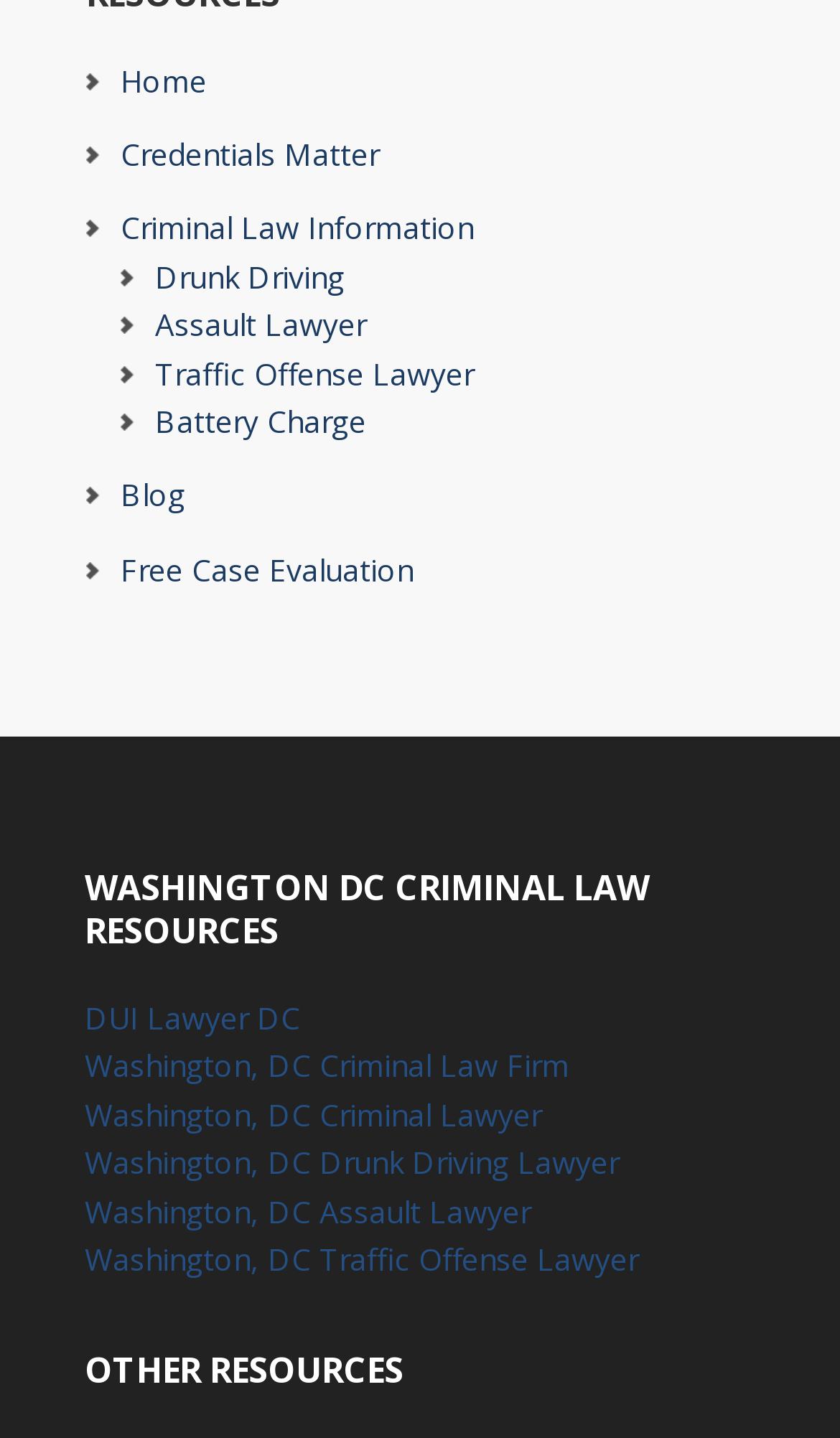Provide the bounding box coordinates for the area that should be clicked to complete the instruction: "Visit the Blog".

[0.144, 0.33, 0.221, 0.358]